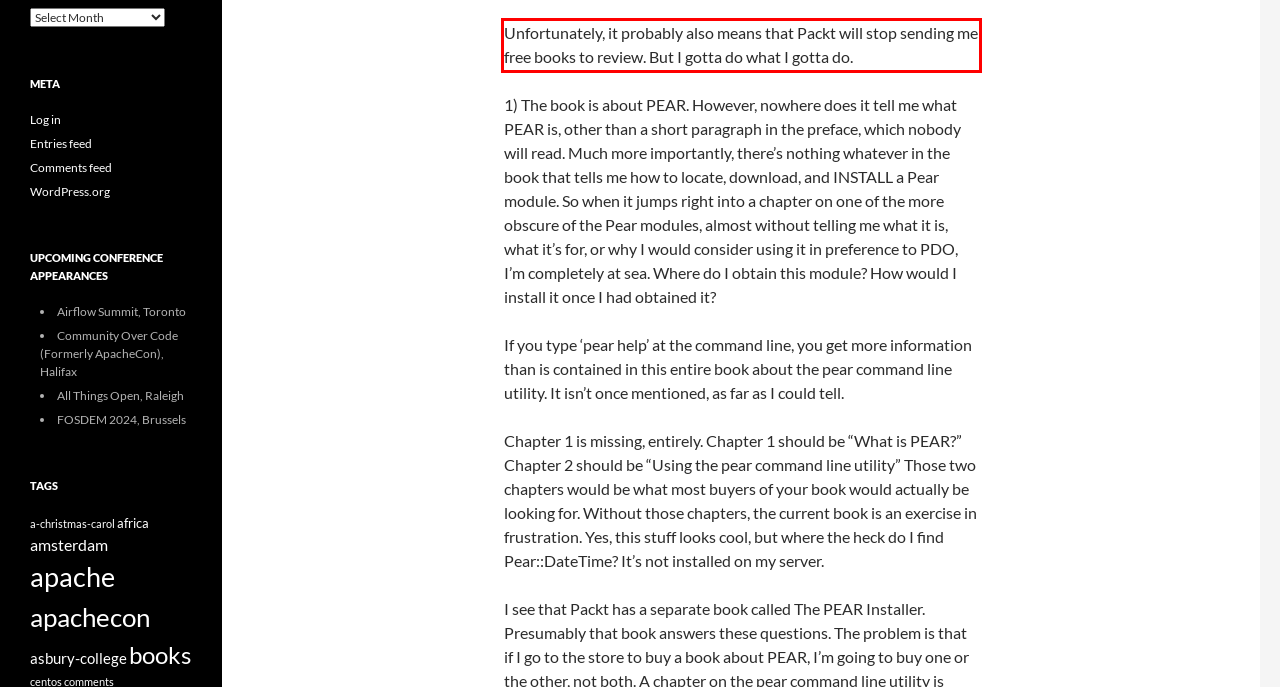You are given a screenshot with a red rectangle. Identify and extract the text within this red bounding box using OCR.

Unfortunately, it probably also means that Packt will stop sending me free books to review. But I gotta do what I gotta do.